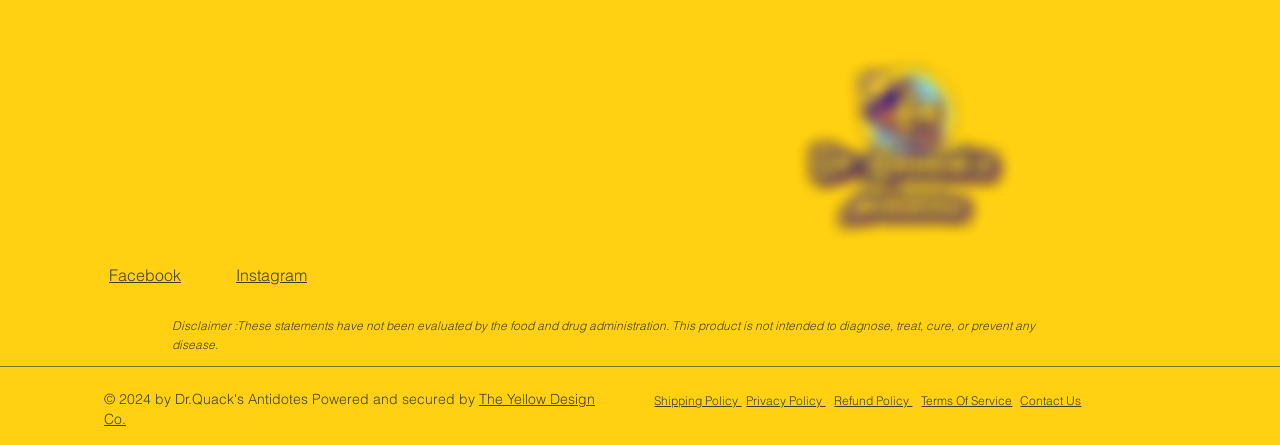Determine the bounding box coordinates for the HTML element described here: "The Yellow Design Co.".

[0.081, 0.877, 0.465, 0.962]